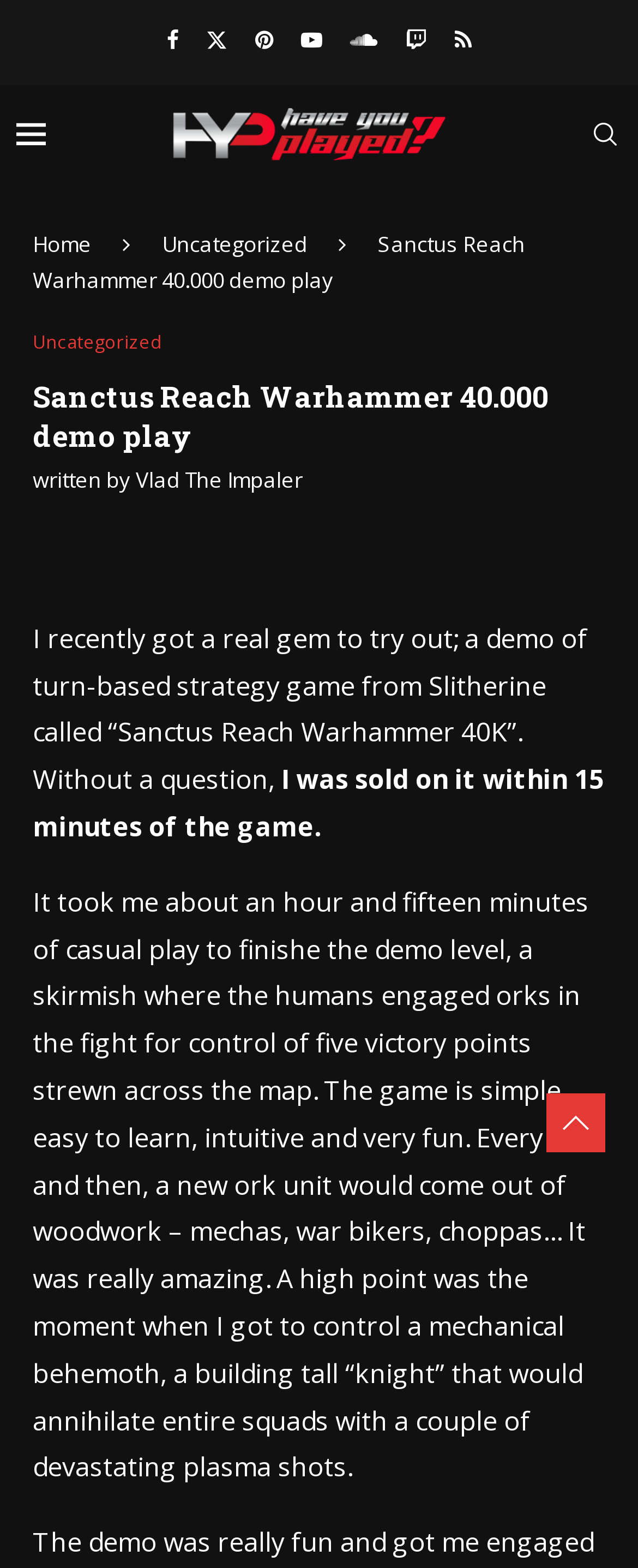Determine the bounding box coordinates for the HTML element described here: "aria-label="Rss"".

[0.713, 0.016, 0.738, 0.034]